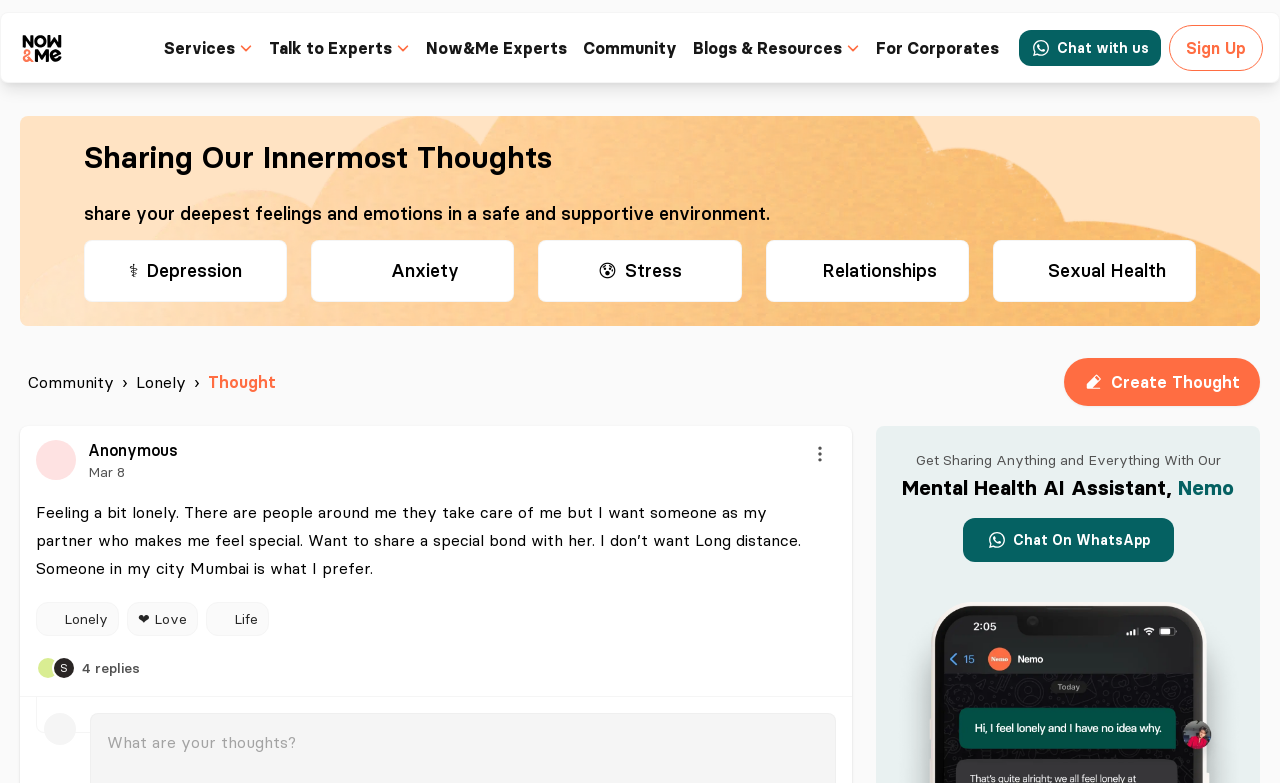Use a single word or phrase to answer the question:
How many replies does the posted thought have?

4